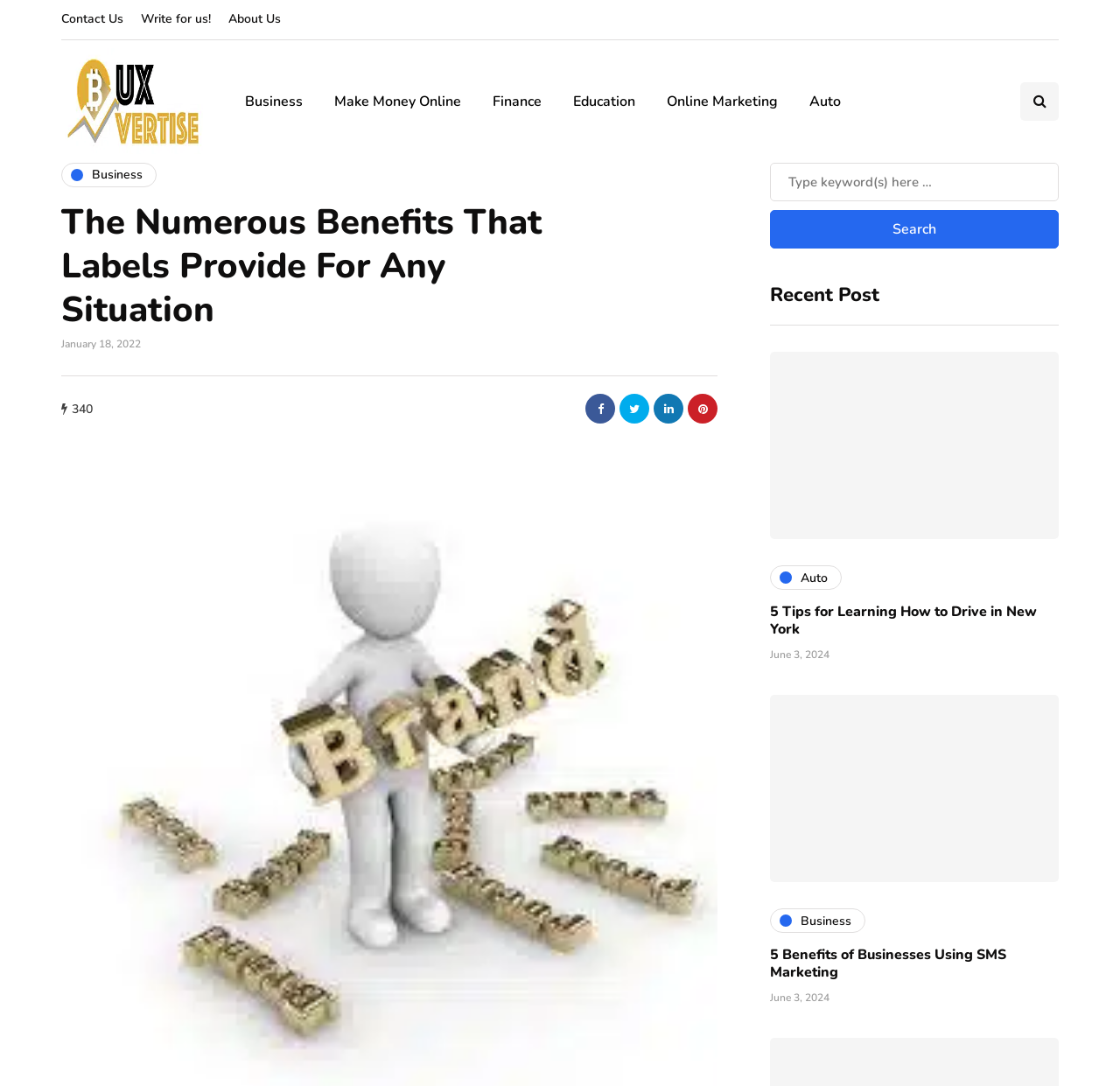Determine the bounding box coordinates of the region I should click to achieve the following instruction: "Access the document". Ensure the bounding box coordinates are four float numbers between 0 and 1, i.e., [left, top, right, bottom].

None